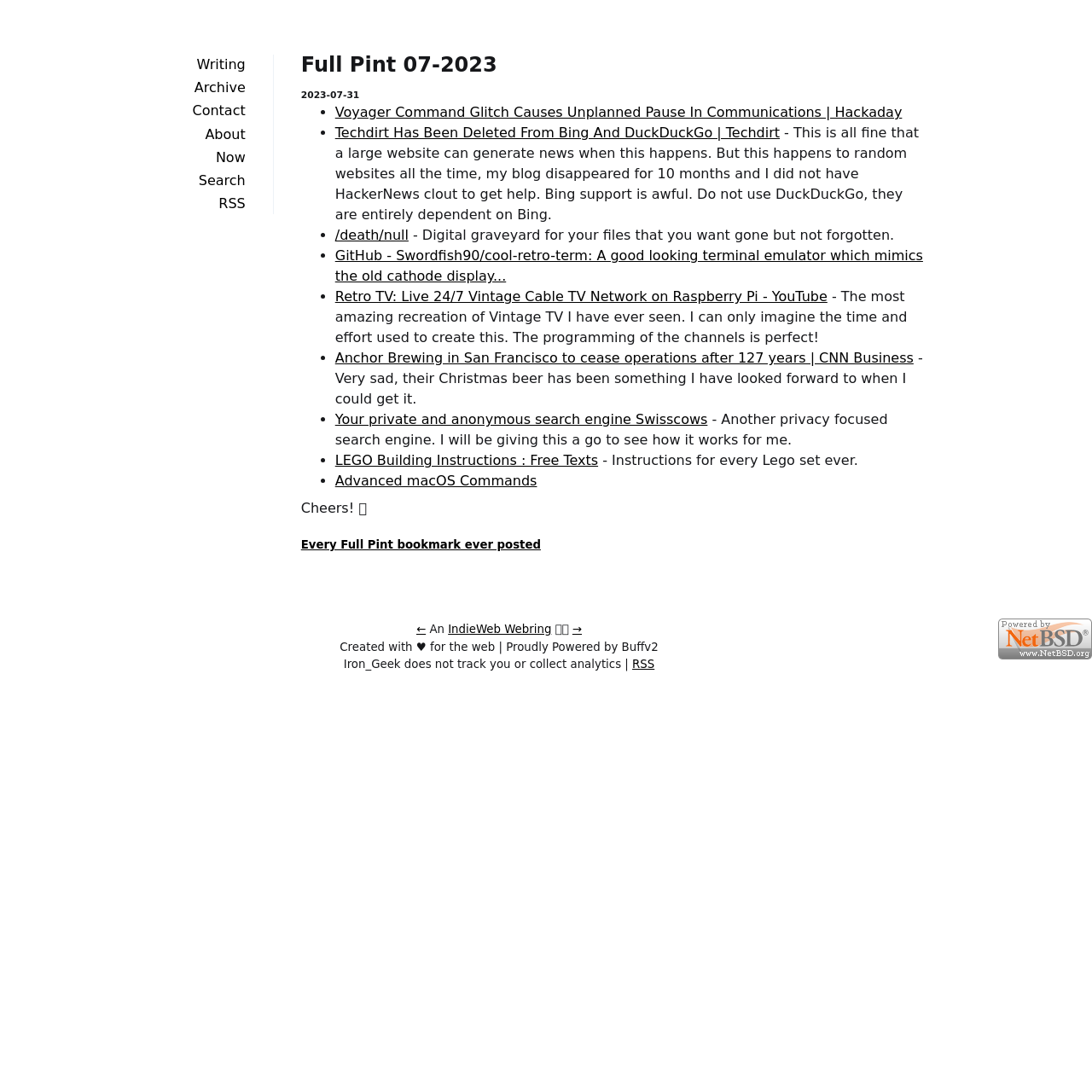Refer to the image and provide a thorough answer to this question:
What is the date of the post?

I found the answer by looking at the heading element '2023-07-31' which is located below the main heading 'Full Pint 07-2023'.